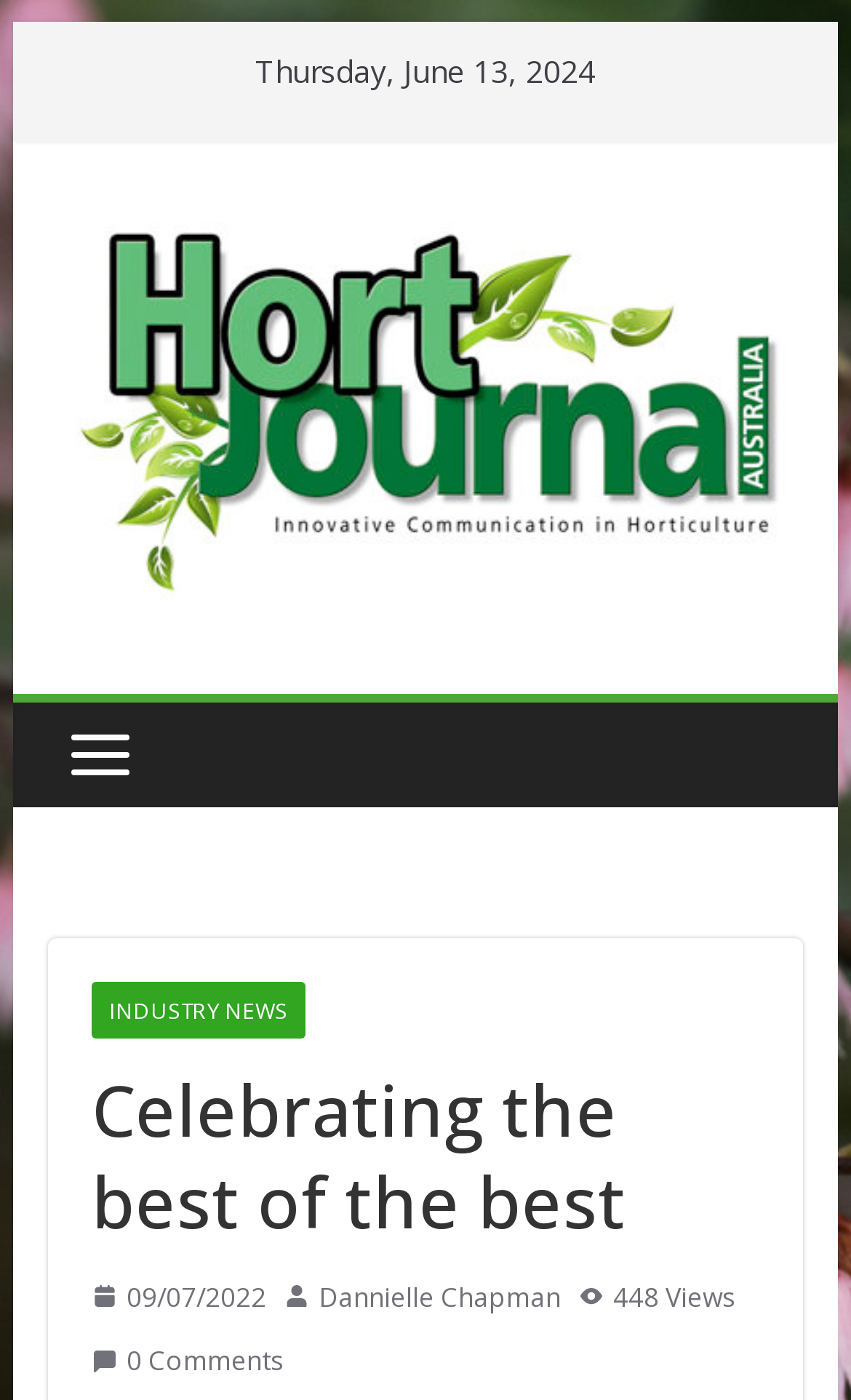Generate the main heading text from the webpage.

Celebrating the best of the best